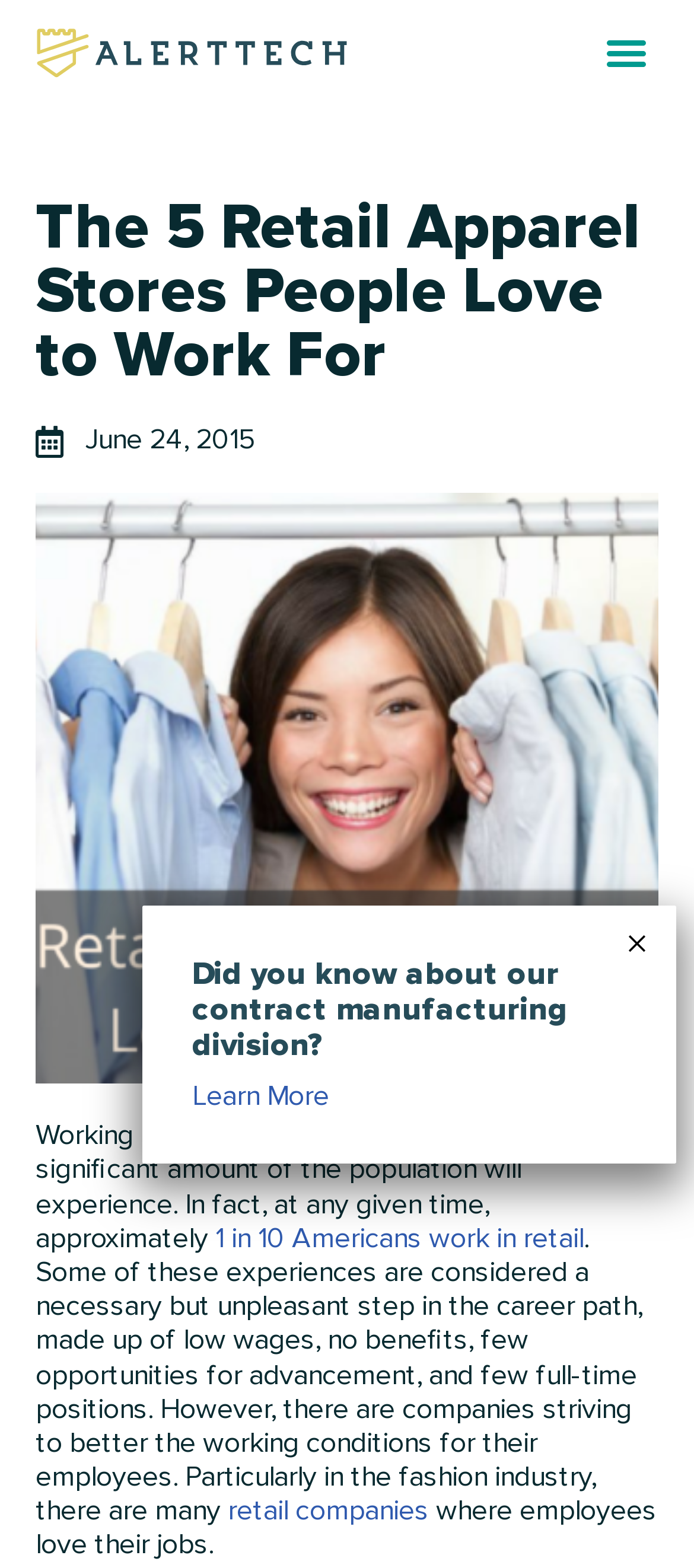Please locate the clickable area by providing the bounding box coordinates to follow this instruction: "Click the 'Close' button".

[0.882, 0.587, 0.954, 0.618]